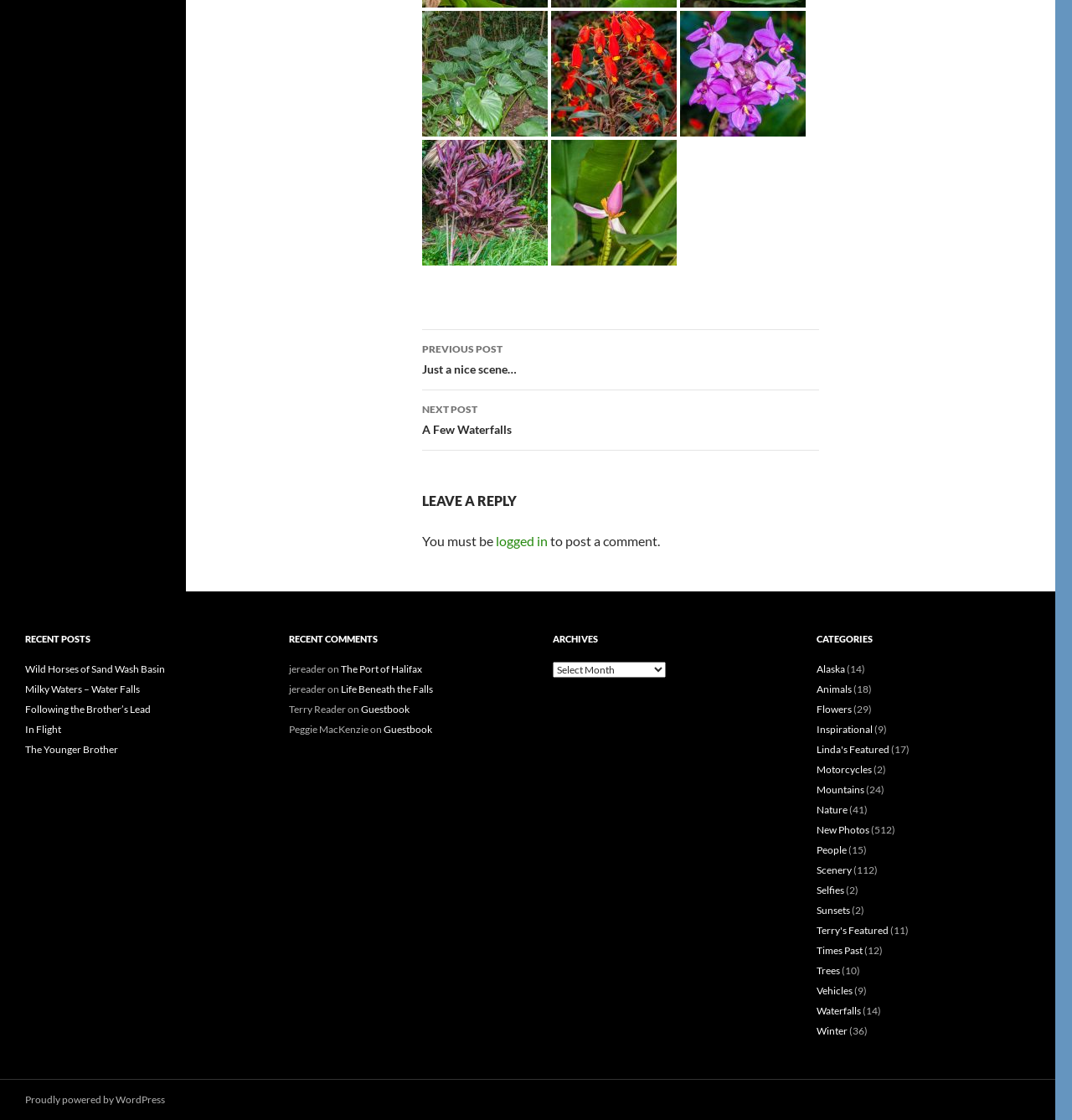What is the category with the most posts?
Please provide a single word or phrase in response based on the screenshot.

New Photos